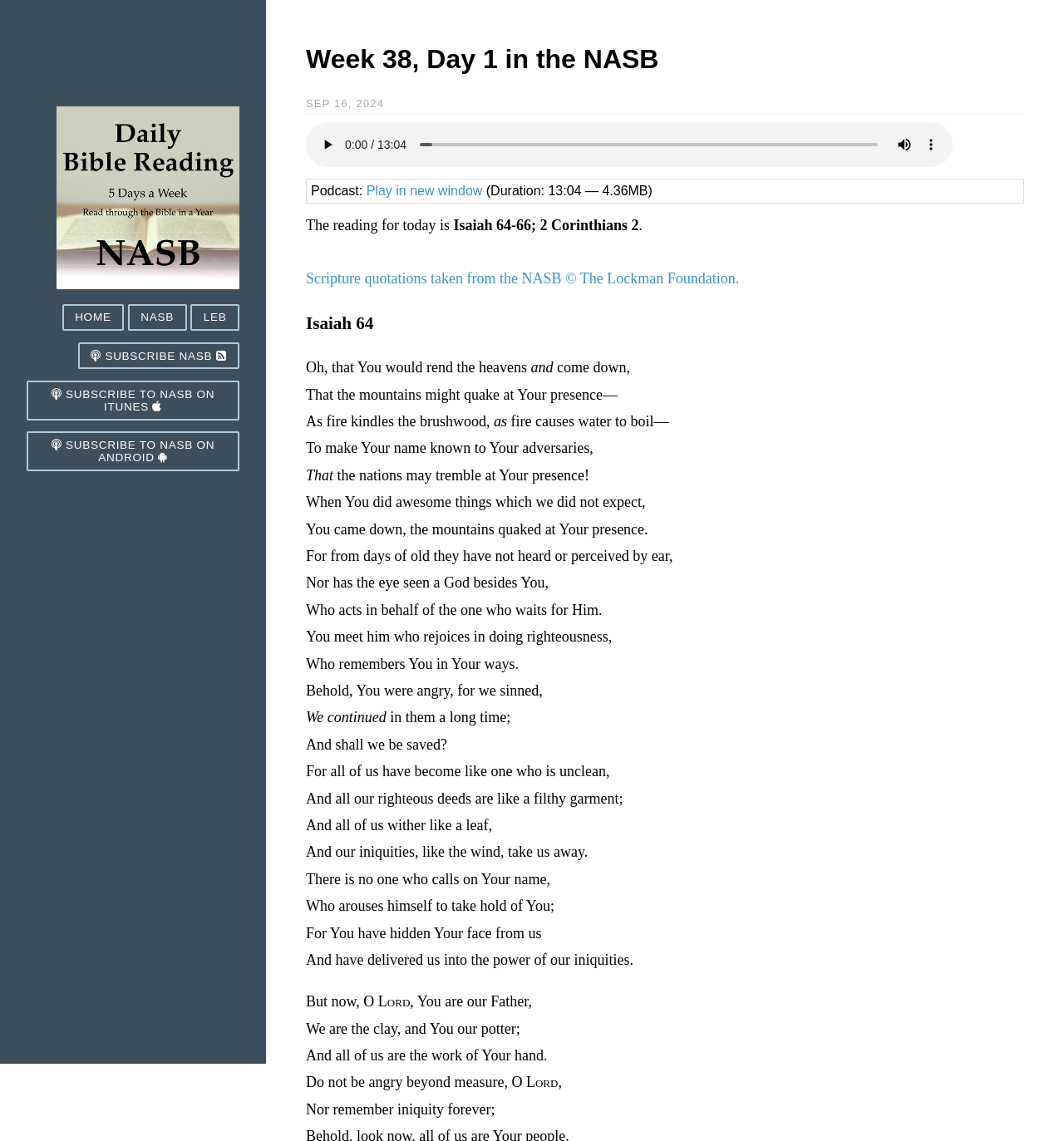Please provide a detailed answer to the question below by examining the image:
What is the copyright information for the scripture quotations?

The question asks about the copyright information for the scripture quotations, which can be found in the link element that says 'Scripture quotations taken from the NASB © The Lockman Foundation'.